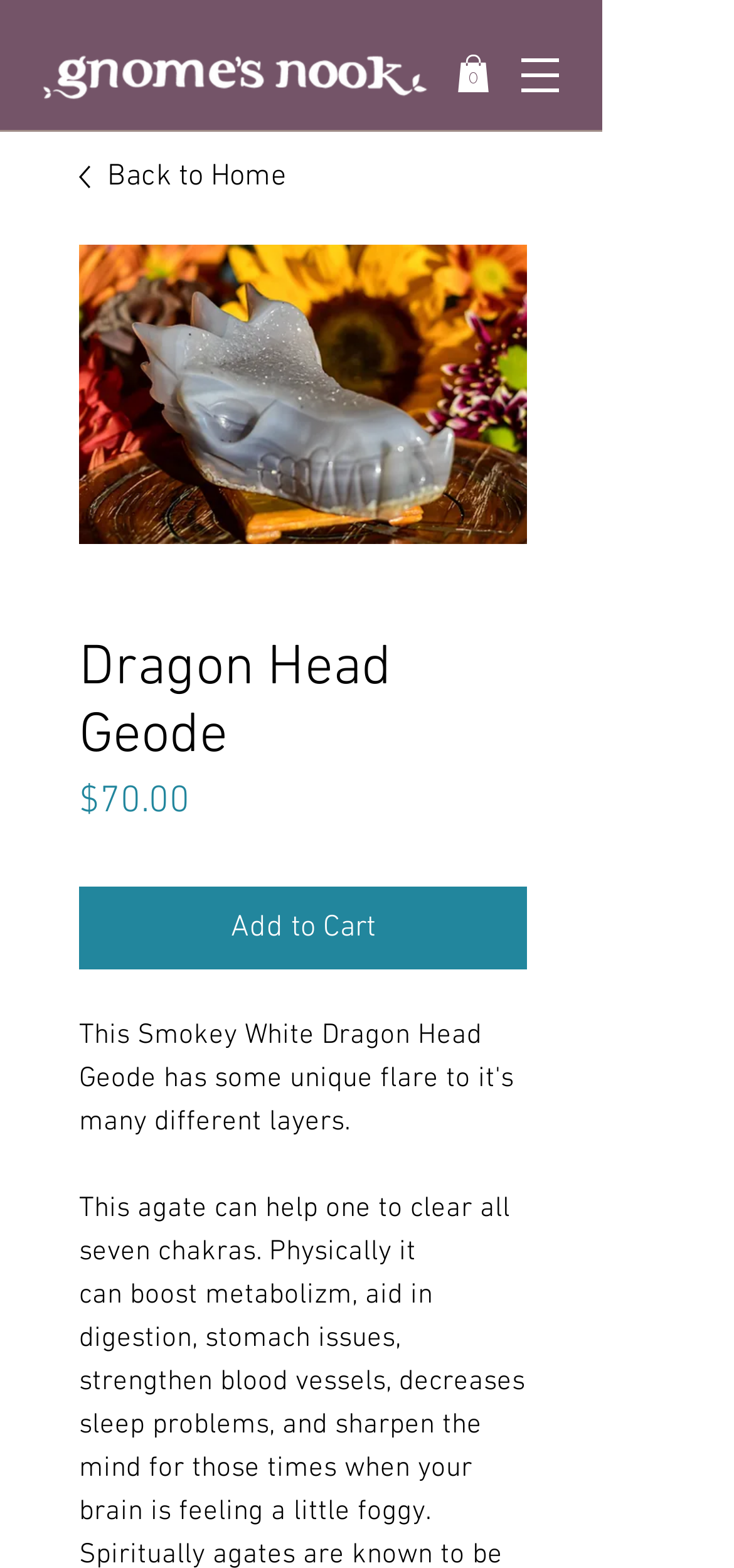Create an elaborate caption that covers all aspects of the webpage.

This webpage is about a product called "Dragon Head Geode" on a website called "Mysite". At the top, there is a navigation menu labeled "Site" with a button that has a popup menu. To the left of the navigation menu, there is a link. On the right side, there is a link to a cart with 0 items, accompanied by an SVG icon.

Below the navigation menu, there is a prominent image of the Dragon Head Geode, taking up most of the width. Above the image, there is a link to go back to the home page, accompanied by a small icon. The product name "Dragon Head Geode" is displayed in a heading above the image.

Below the product name, there is a price of $70.00, with a label "Price" to its right. Underneath the price, there is an "Add to Cart" button. At the very bottom, there is a small, empty space with a non-breaking space character.